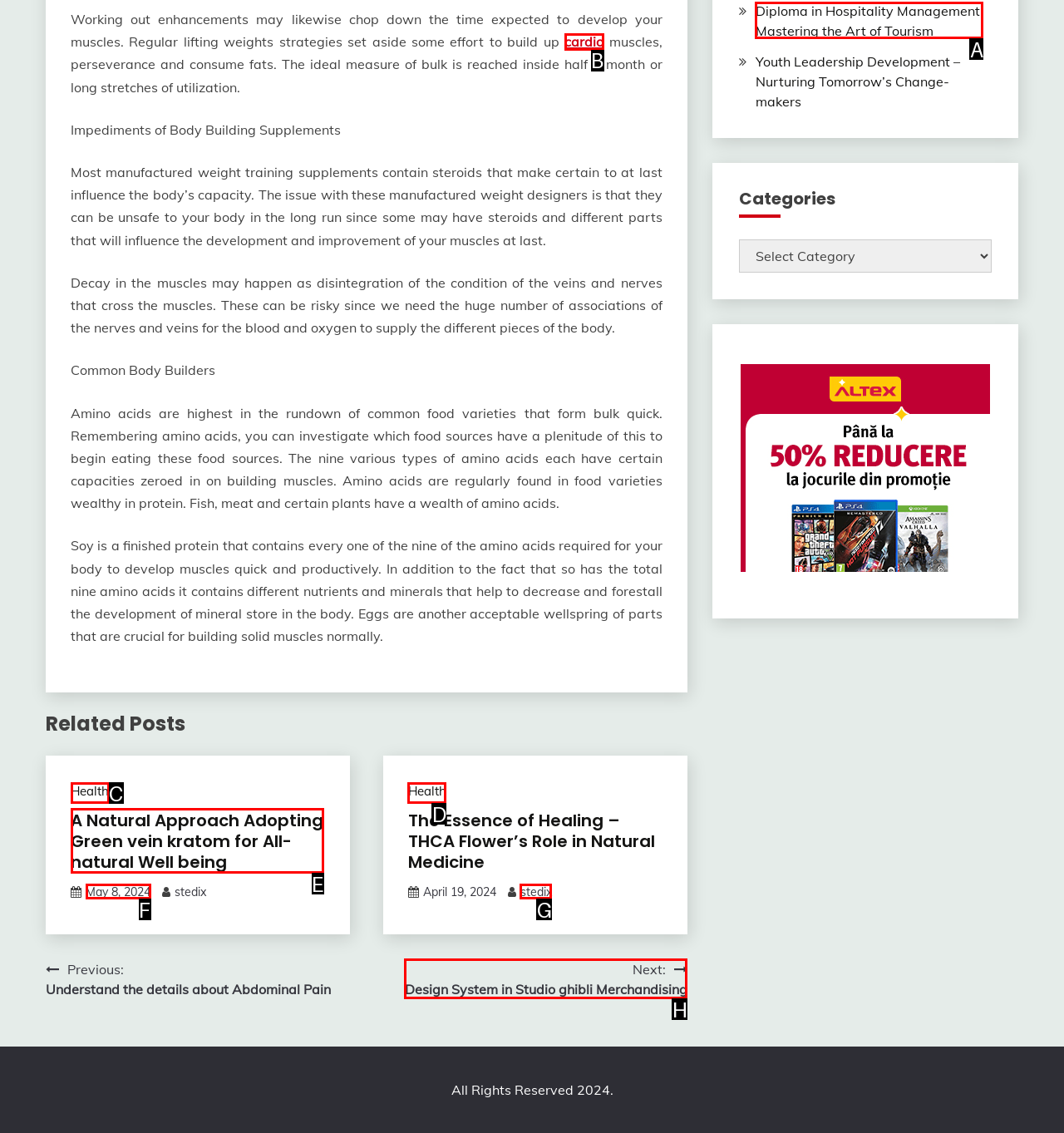Which option is described as follows: May 8, 2024May 10, 2024
Answer with the letter of the matching option directly.

F